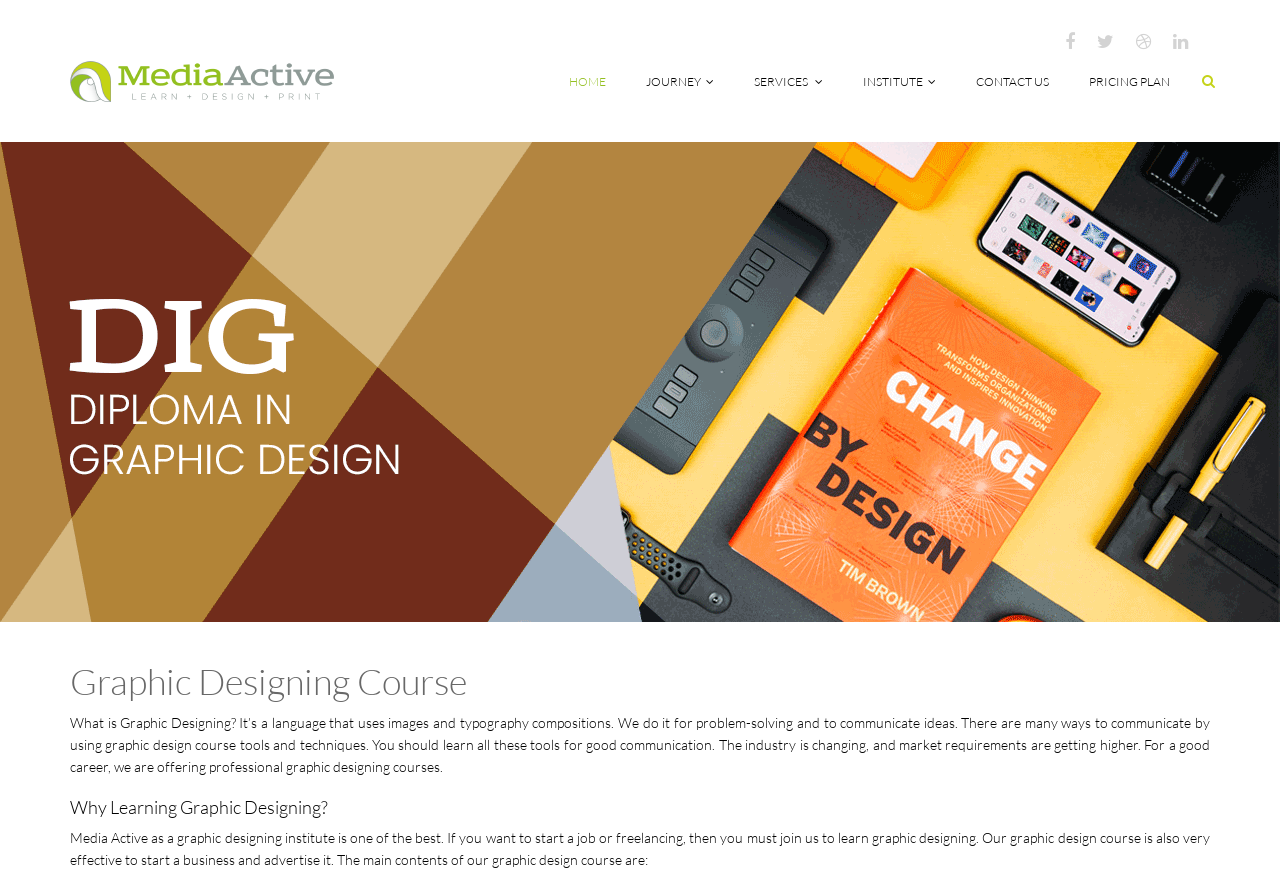Provide a short, one-word or phrase answer to the question below:
What is offered by Media Active?

professional graphic designing courses